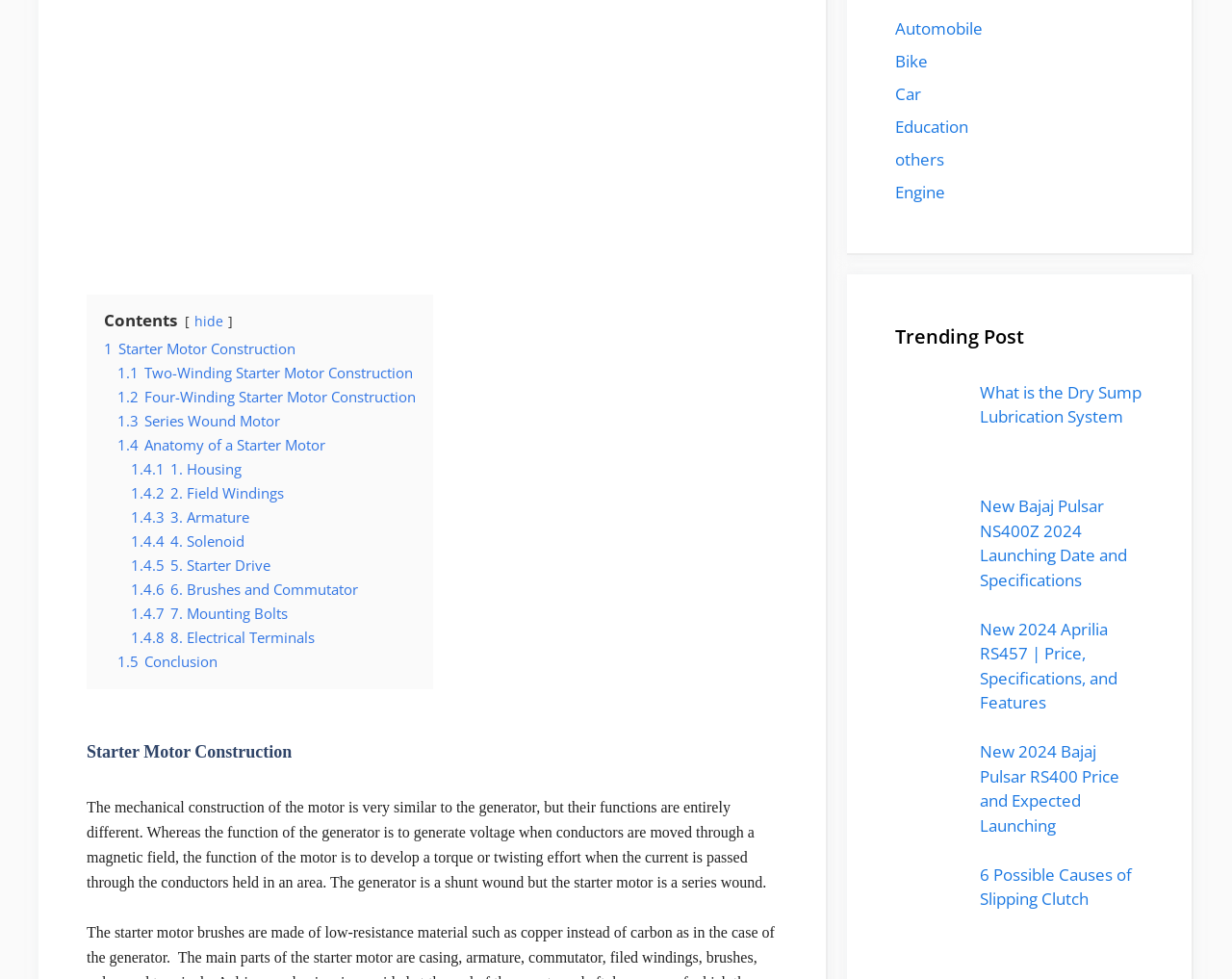Return the bounding box coordinates of the UI element that corresponds to this description: "1.4.7 7. Mounting Bolts". The coordinates must be given as four float numbers in the range of 0 and 1, [left, top, right, bottom].

[0.106, 0.616, 0.234, 0.636]